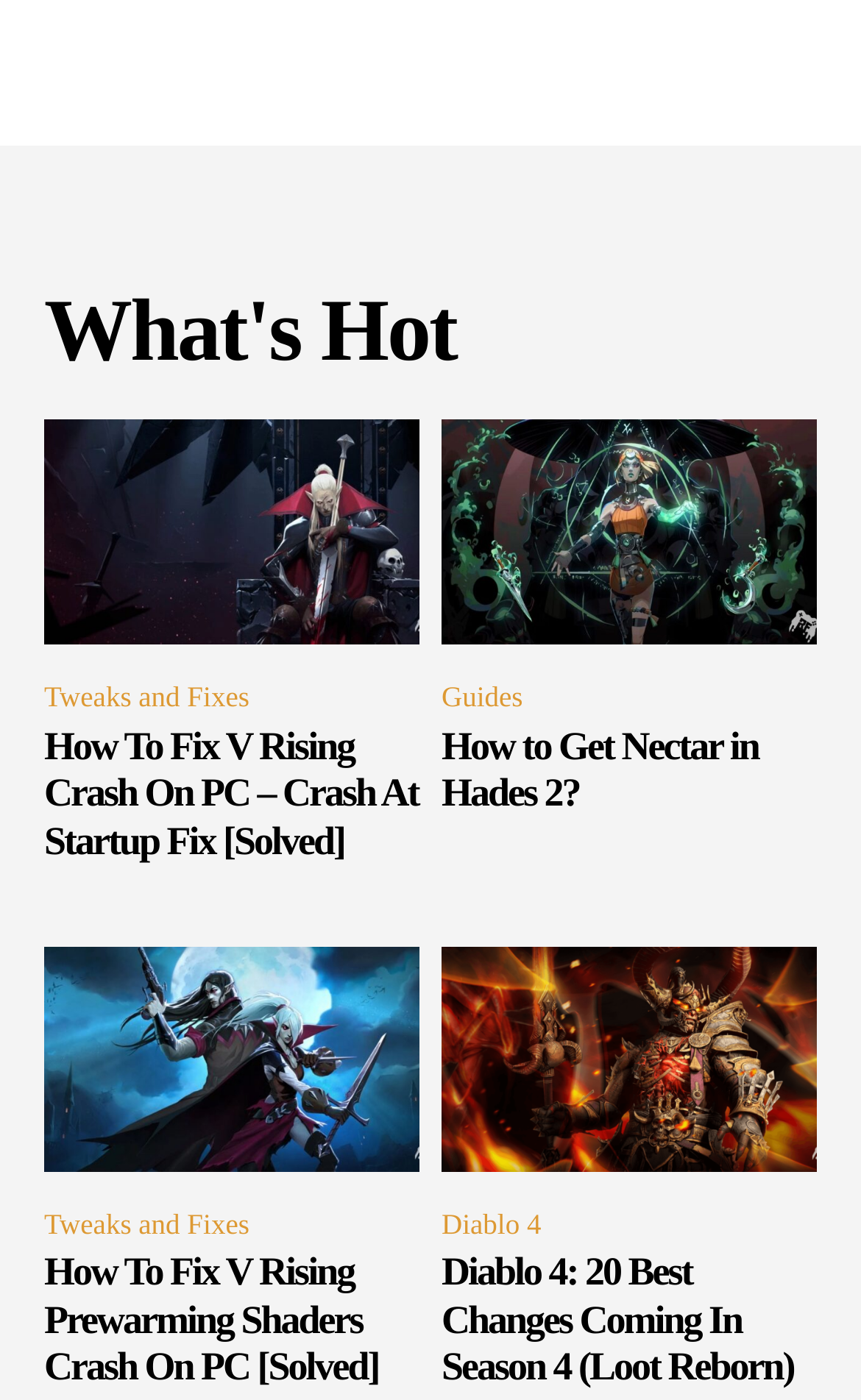Please provide a brief answer to the following inquiry using a single word or phrase:
What is the topic of the third article?

Hades 2